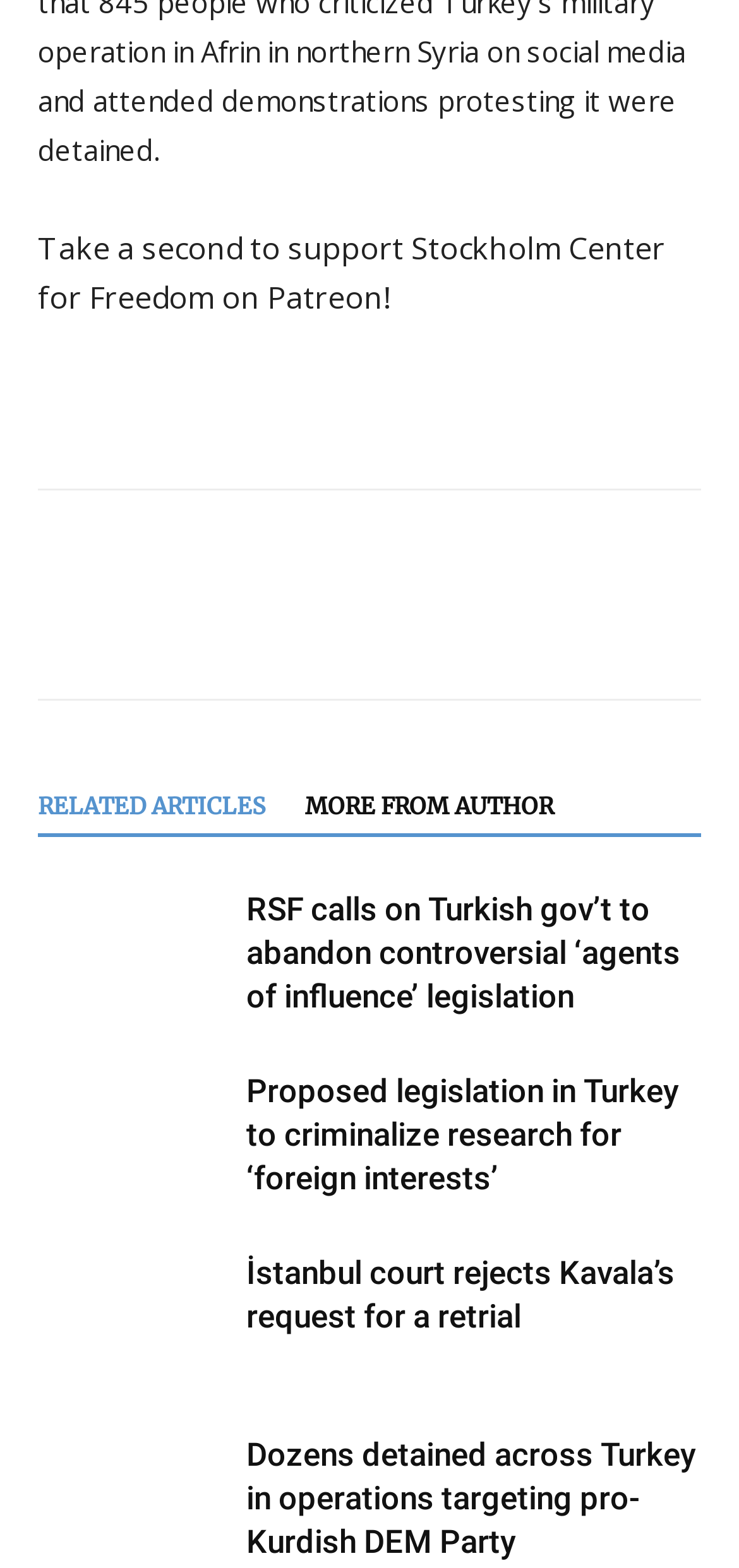Locate the bounding box coordinates of the element you need to click to accomplish the task described by this instruction: "View article about RSF calls on Turkish gov’t".

[0.051, 0.566, 0.308, 0.65]